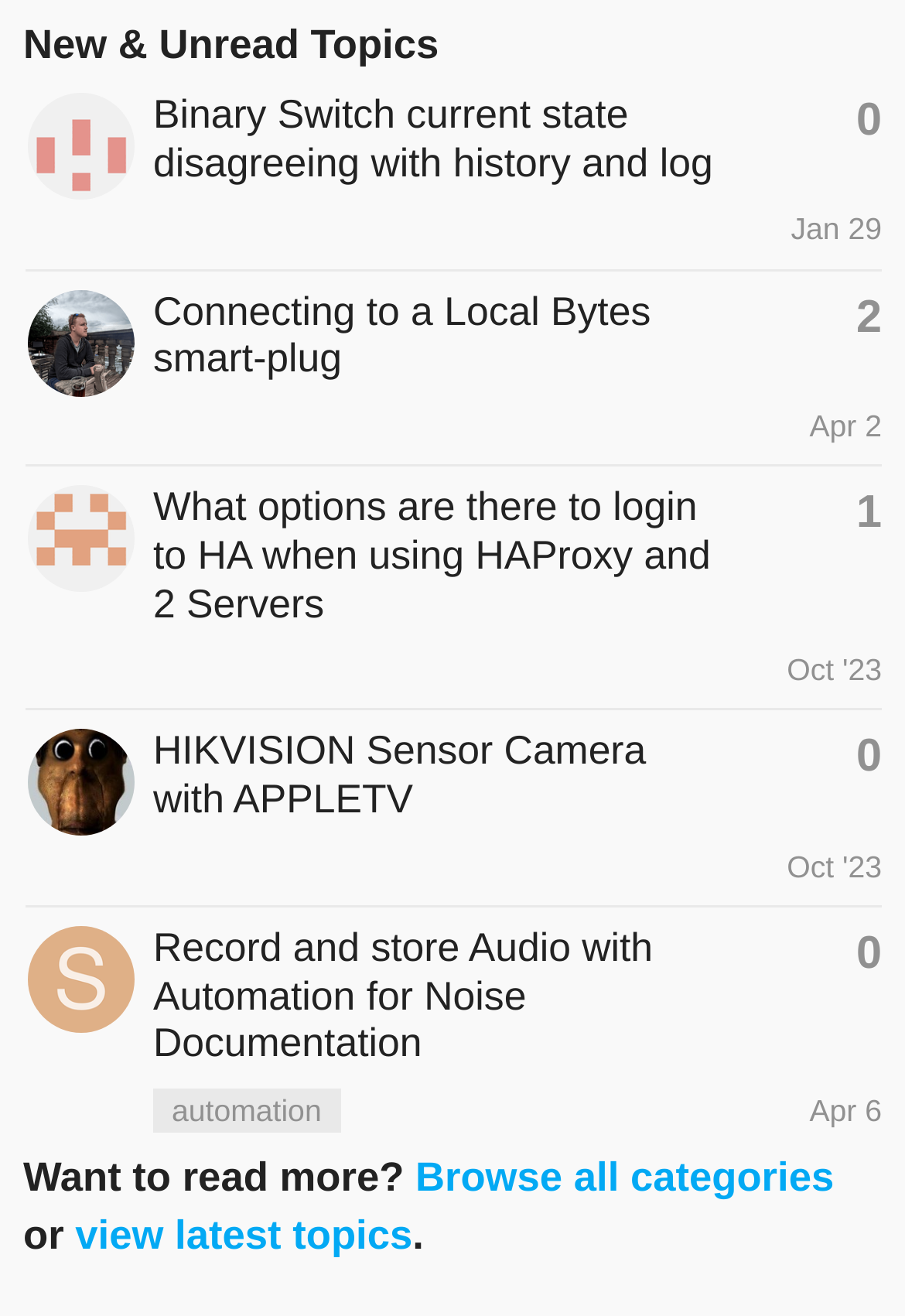Provide your answer in a single word or phrase: 
What is the creation date of the fourth topic?

Oct 31, 2023